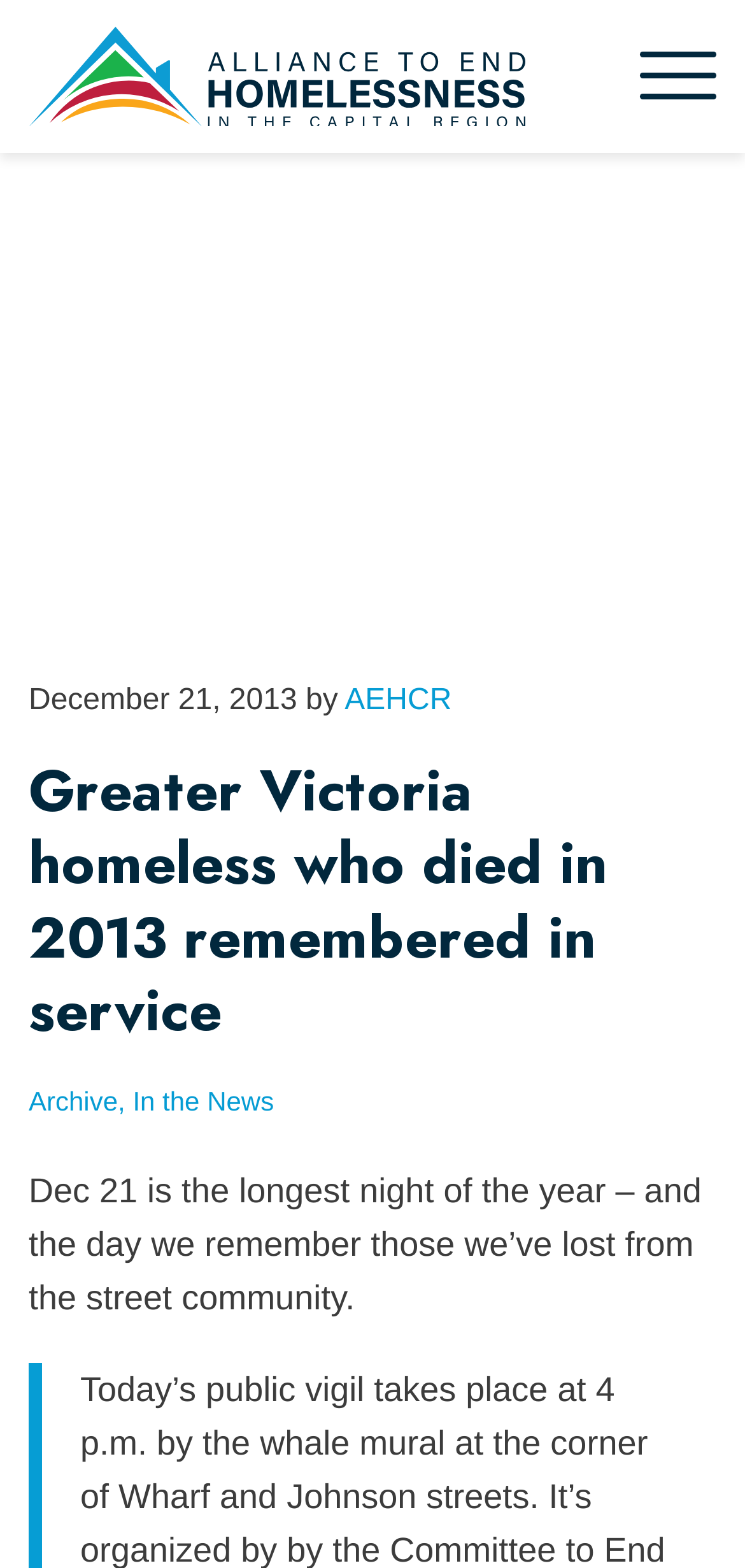What is the primary heading on this webpage?

Greater Victoria homeless who died in 2013 remembered in service